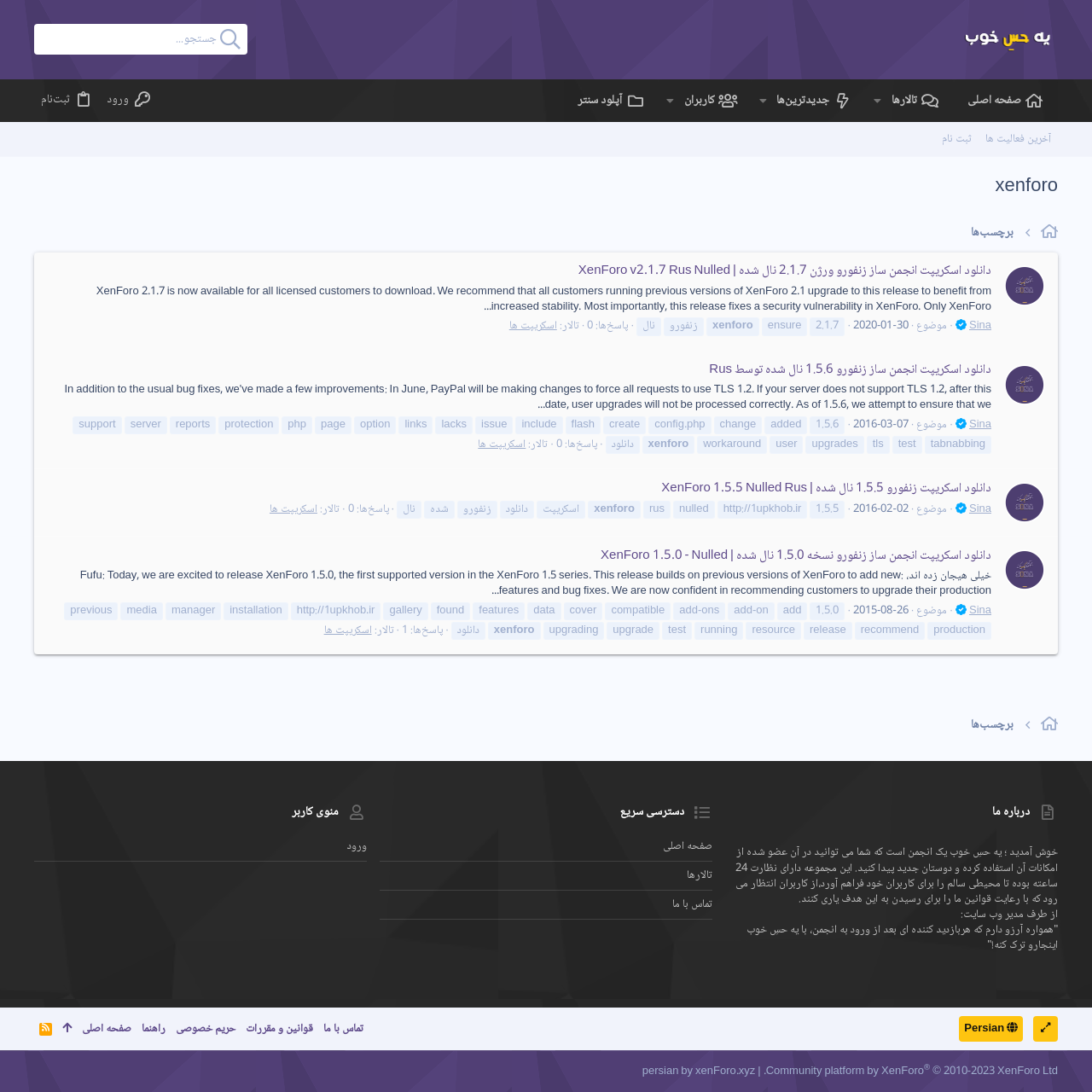Identify the bounding box coordinates of the element to click to follow this instruction: 'Click on the 'SUBMIT CONTENT' link'. Ensure the coordinates are four float values between 0 and 1, provided as [left, top, right, bottom].

None